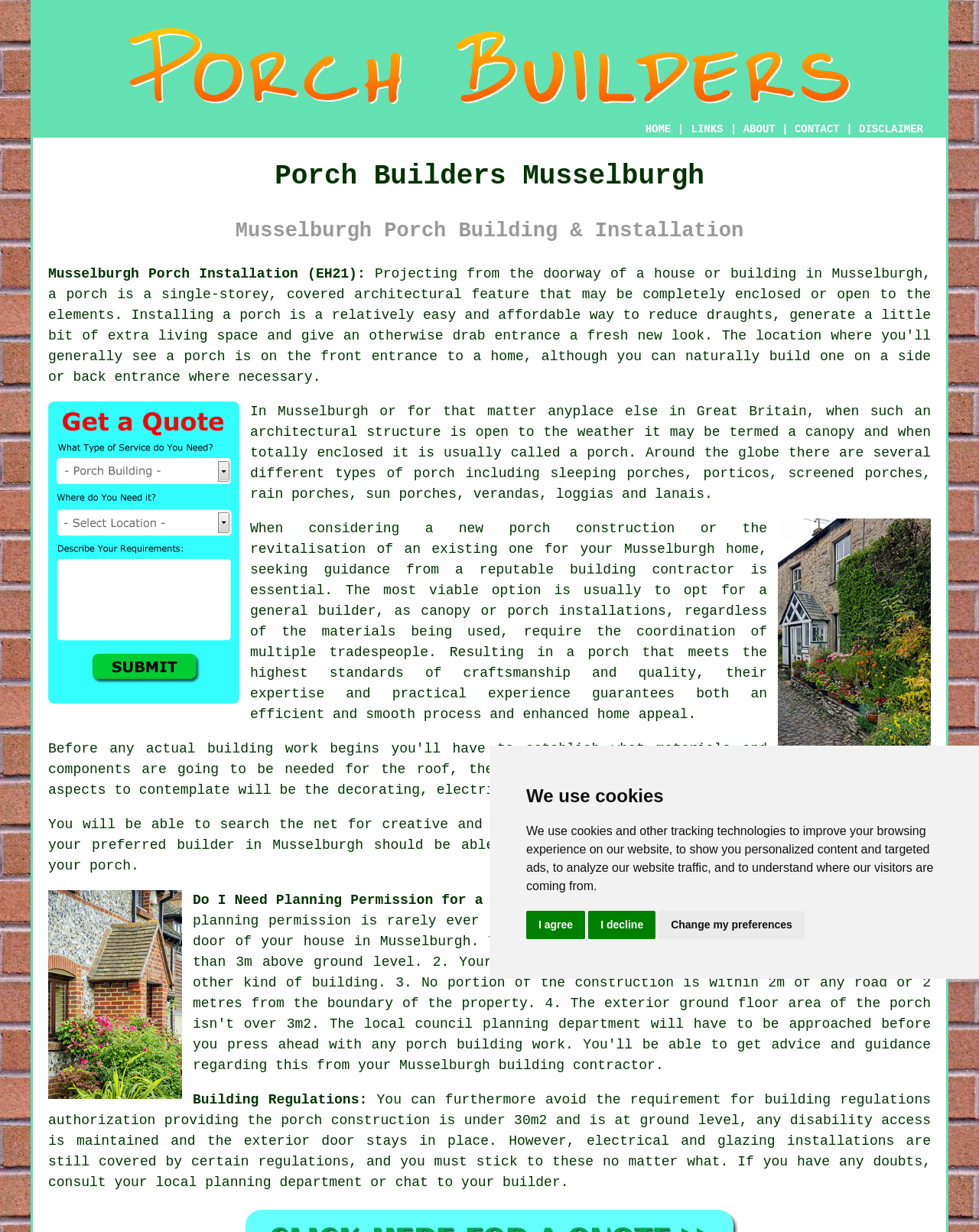Carefully examine the image and provide an in-depth answer to the question: What is the purpose of seeking guidance from a reputable building contractor?

According to the text, seeking guidance from a reputable building contractor is essential to ensure that the porch construction or revitalization meets the highest standards of craftsmanship and quality, and to guarantee an efficient and smooth process.